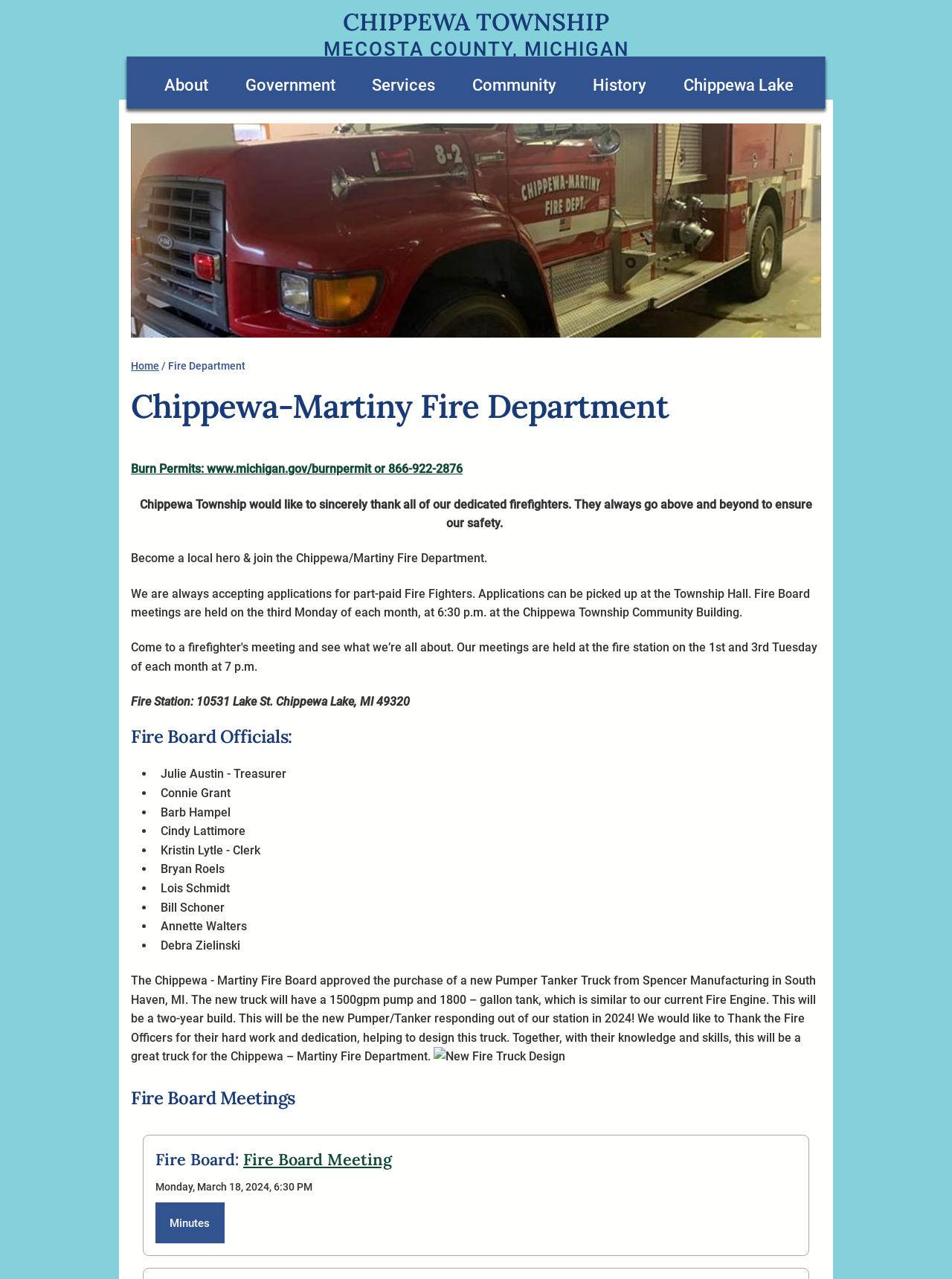Indicate the bounding box coordinates of the element that must be clicked to execute the instruction: "Visit CHIPPEWA TOWNSHIP". The coordinates should be given as four float numbers between 0 and 1, i.e., [left, top, right, bottom].

[0.36, 0.005, 0.64, 0.029]